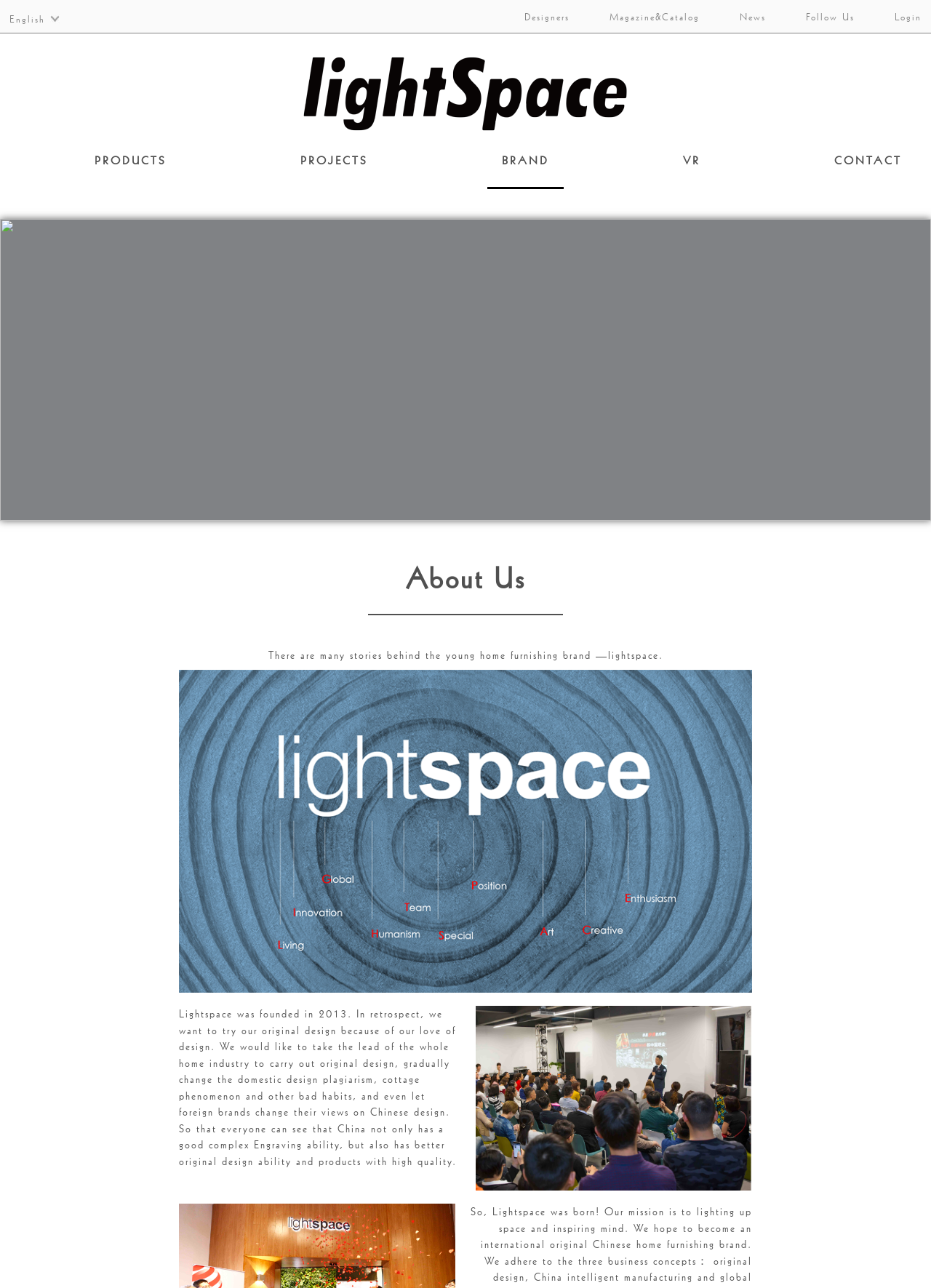Describe in detail what you see on the webpage.

This webpage is about a modern furniture manufacturer called LightSpace, which focuses on original design. At the top left corner, there is a language selection option with the text "English". Above the main content, there is a navigation menu with links to "Designers", "Magazine&Catalog", "News", "Follow Us", and "Login". Below the navigation menu, there is a prominent link to "LightSpace" and a secondary menu with links to "PRODUCTS", "PROJECTS", "BRAND", "VR", and "CONTACT".

The main content of the webpage is divided into two sections. The first section has a heading "About Us" and a brief introduction to LightSpace, which is a young home furnishing brand with a passion for original design. Below the introduction, there is a table with a row containing a paragraph of text and an image.

The second section has a longer paragraph of text that tells the story of how LightSpace was founded in 2013 with the goal of promoting original design in the home industry. This section also has a table with three columns, where the first column contains the text, the second column is empty, and the third column has an image.

Throughout the webpage, there are several images, but no specific captions or descriptions are provided. The overall layout is organized, with clear headings and concise text, making it easy to navigate and read.